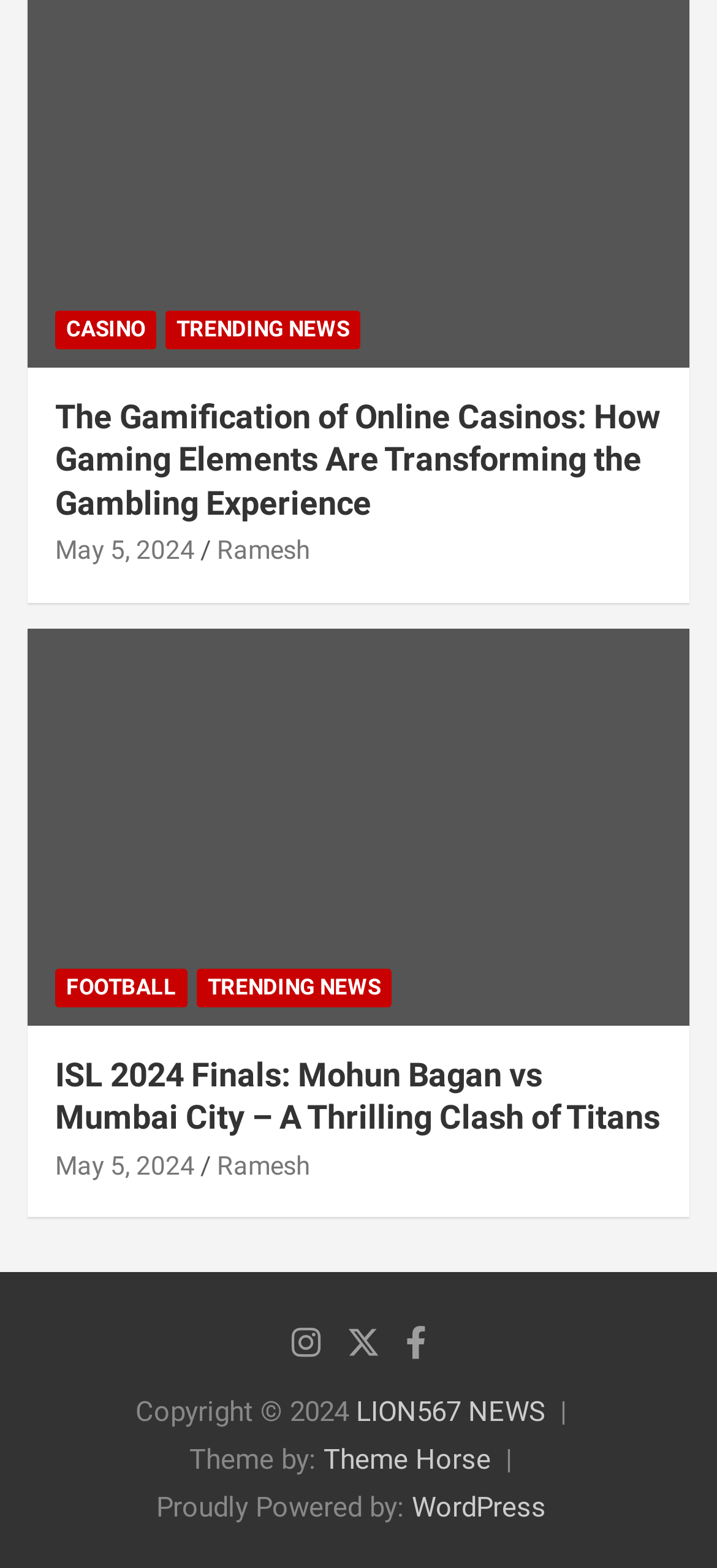Please specify the coordinates of the bounding box for the element that should be clicked to carry out this instruction: "Check the trending news". The coordinates must be four float numbers between 0 and 1, formatted as [left, top, right, bottom].

[0.231, 0.198, 0.503, 0.223]